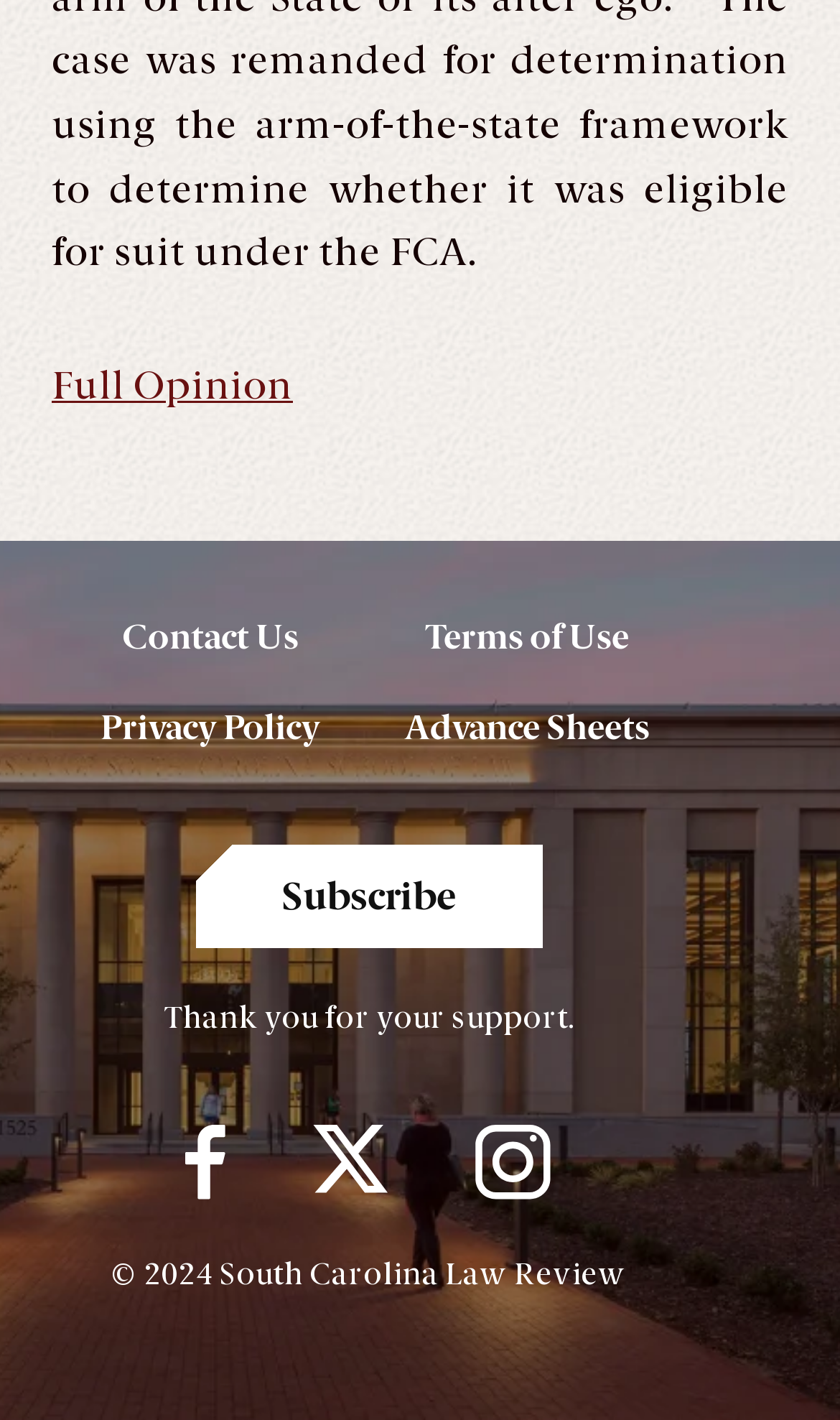Please provide a one-word or phrase answer to the question: 
What is the purpose of the 'Contact Us' link?

To contact the website